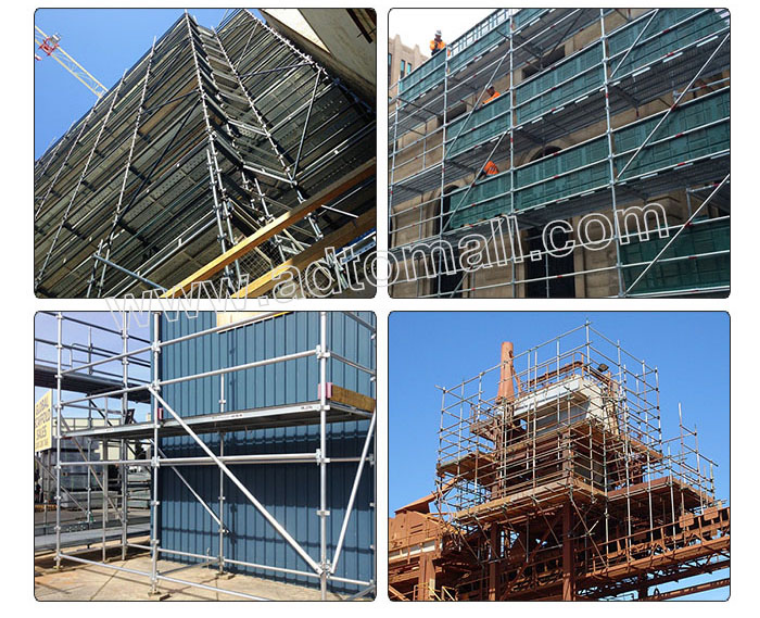What type of structure is shown in the bottom left quadrant?
Observe the image and answer the question with a one-word or short phrase response.

Storage container